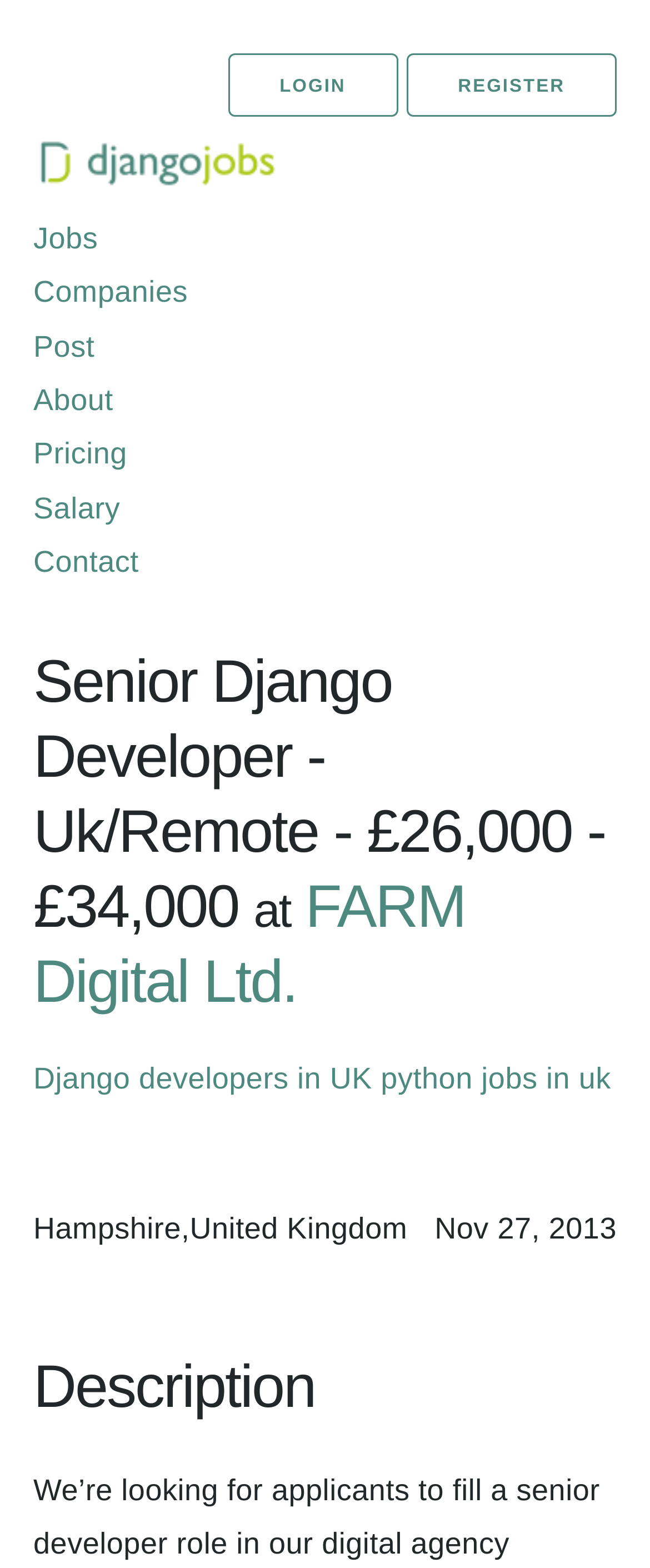Please locate the bounding box coordinates of the element that needs to be clicked to achieve the following instruction: "view job description". The coordinates should be four float numbers between 0 and 1, i.e., [left, top, right, bottom].

[0.051, 0.41, 0.949, 0.649]